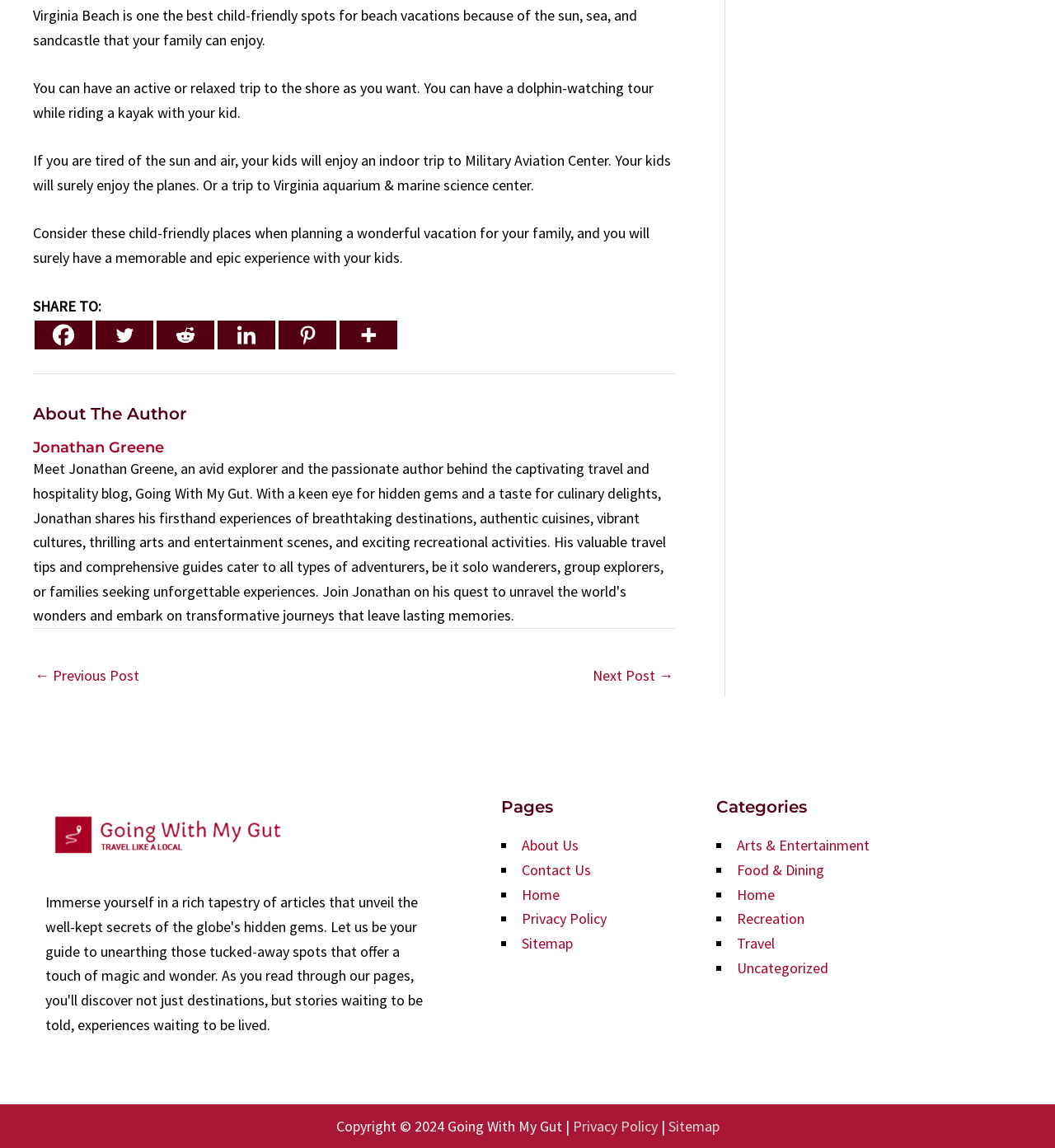Find the bounding box coordinates of the element I should click to carry out the following instruction: "Read about the author".

[0.031, 0.352, 0.64, 0.369]